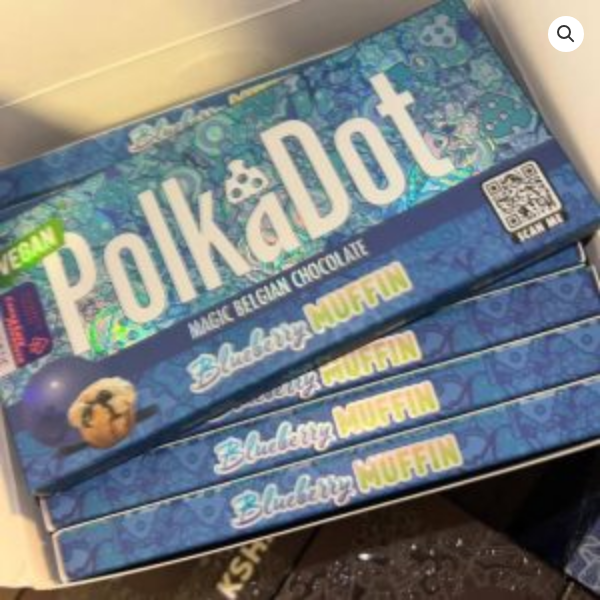What is the design of the packaging?
Give a one-word or short-phrase answer derived from the screenshot.

Blue and floral